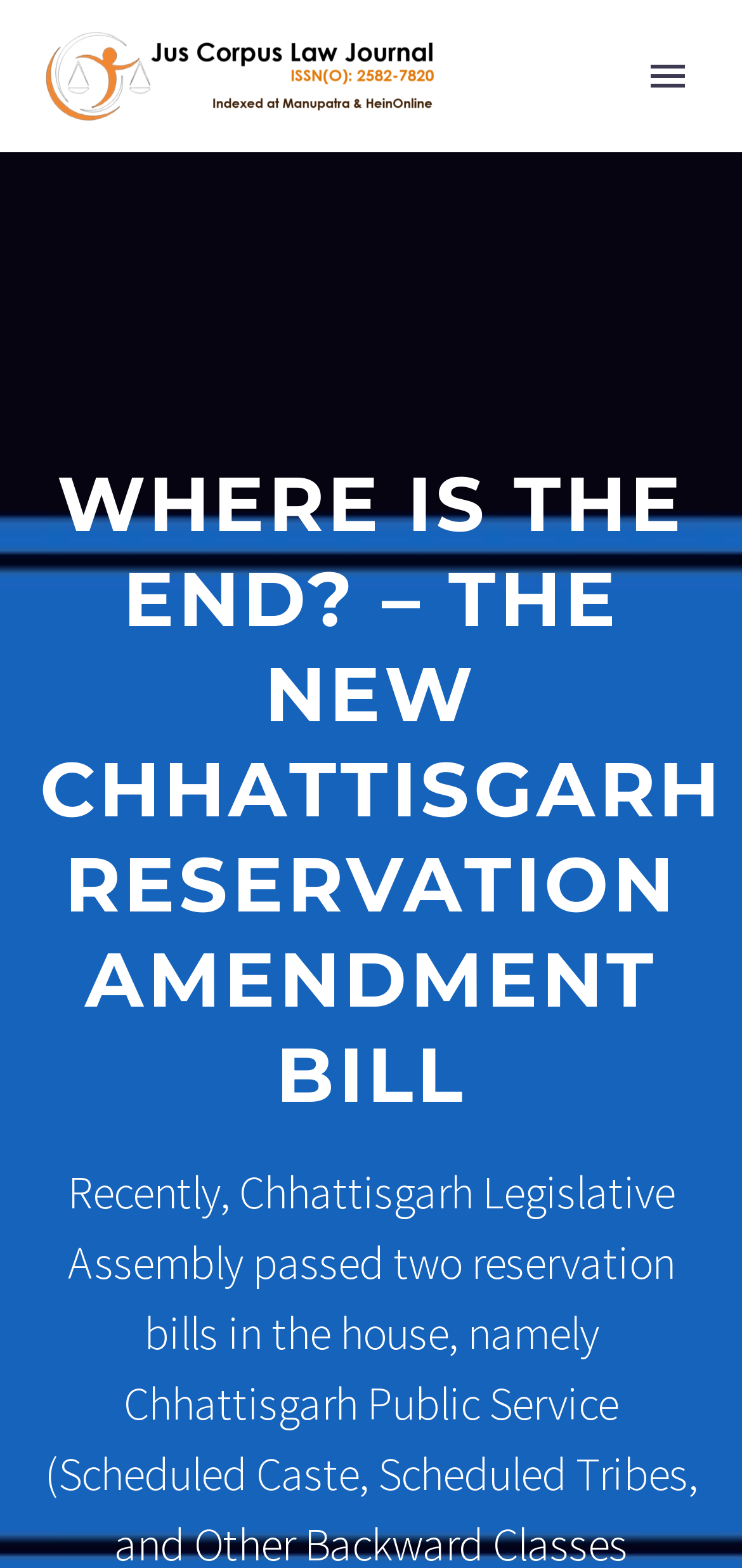Please specify the bounding box coordinates of the clickable section necessary to execute the following command: "Click on the 'Home' link".

[0.056, 0.111, 0.944, 0.174]